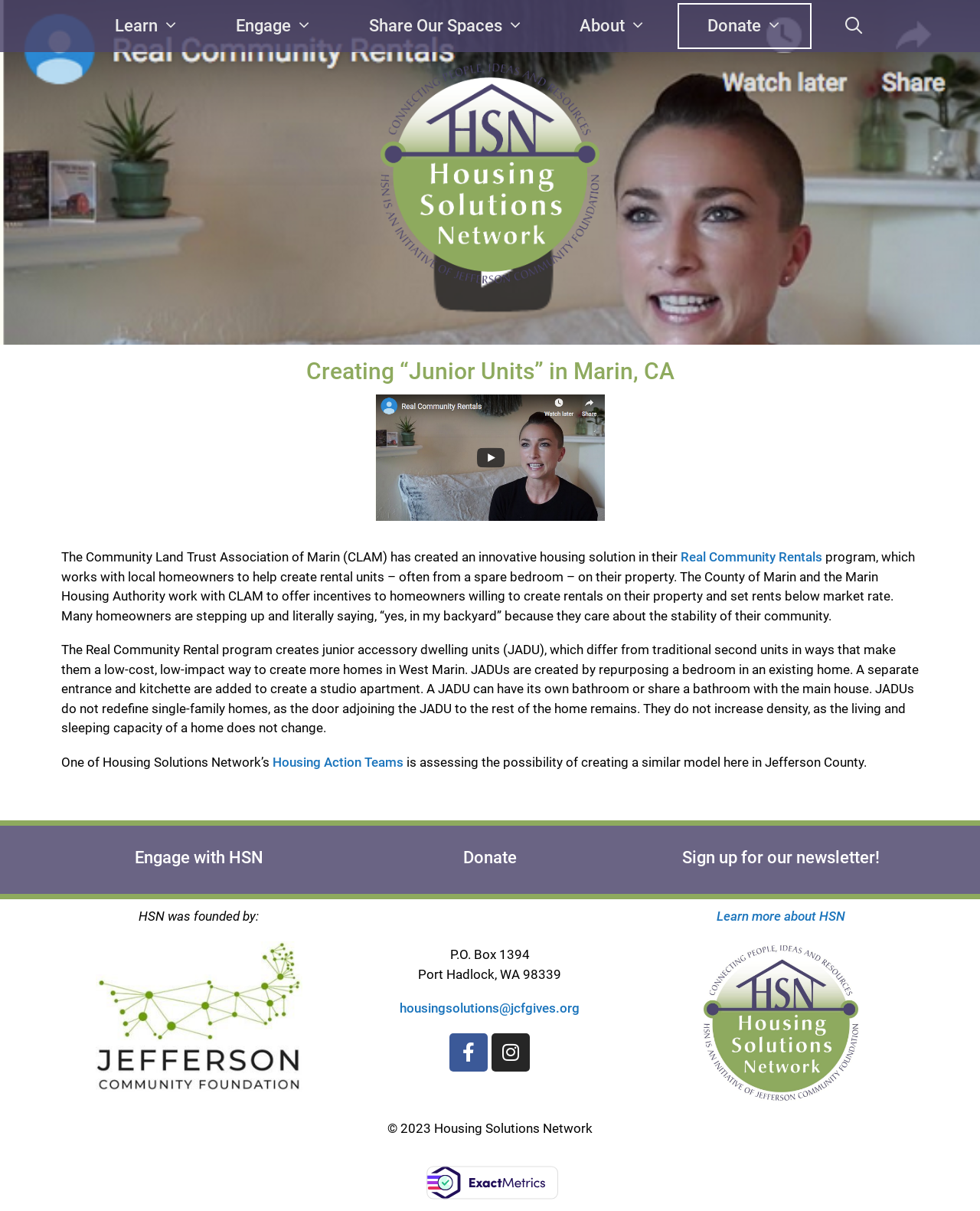Can you pinpoint the bounding box coordinates for the clickable element required for this instruction: "go to home page"? The coordinates should be four float numbers between 0 and 1, i.e., [left, top, right, bottom].

None